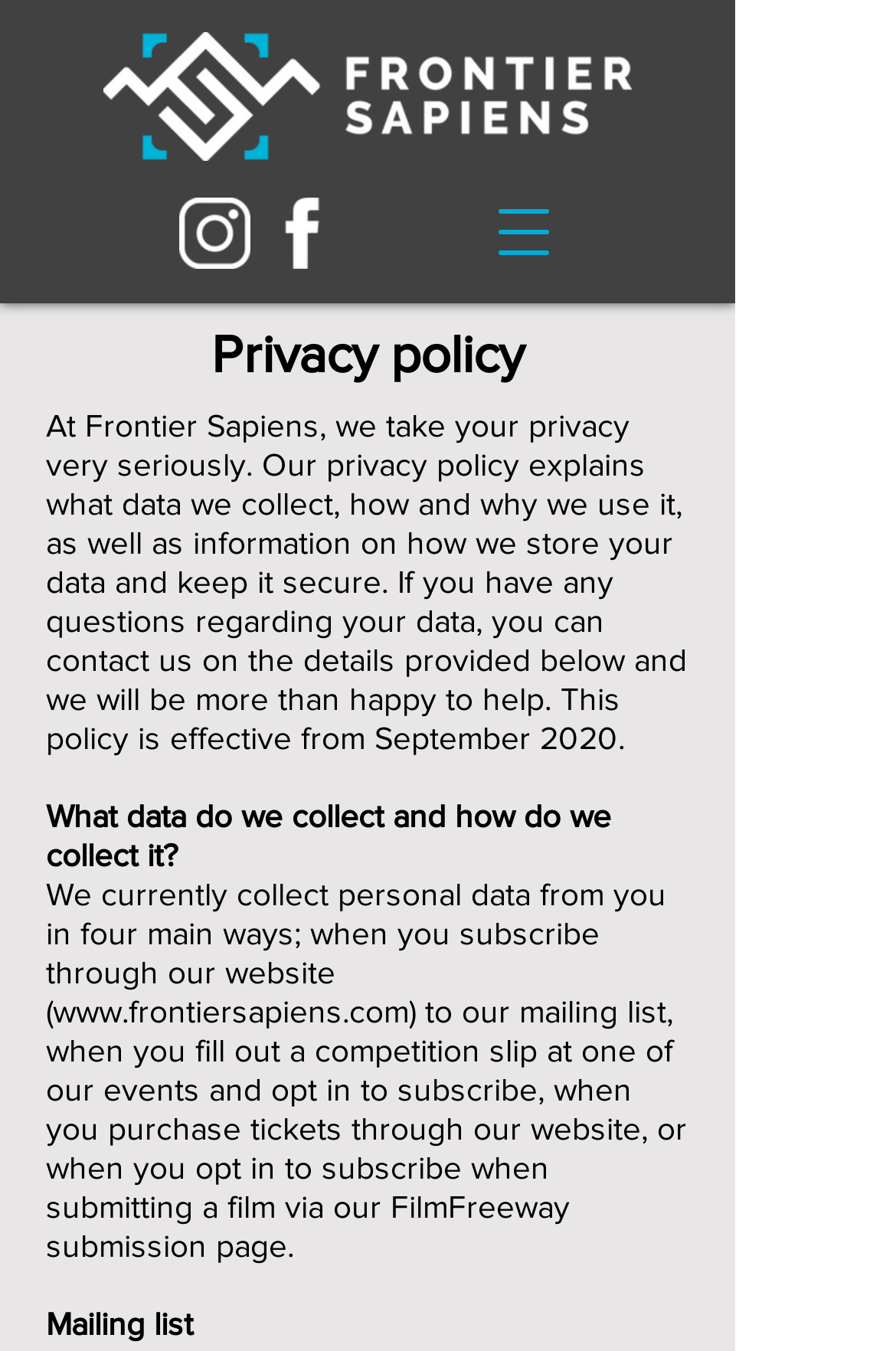What is the purpose of Frontier Sapiens?
Look at the image and answer the question using a single word or phrase.

Privacy policy